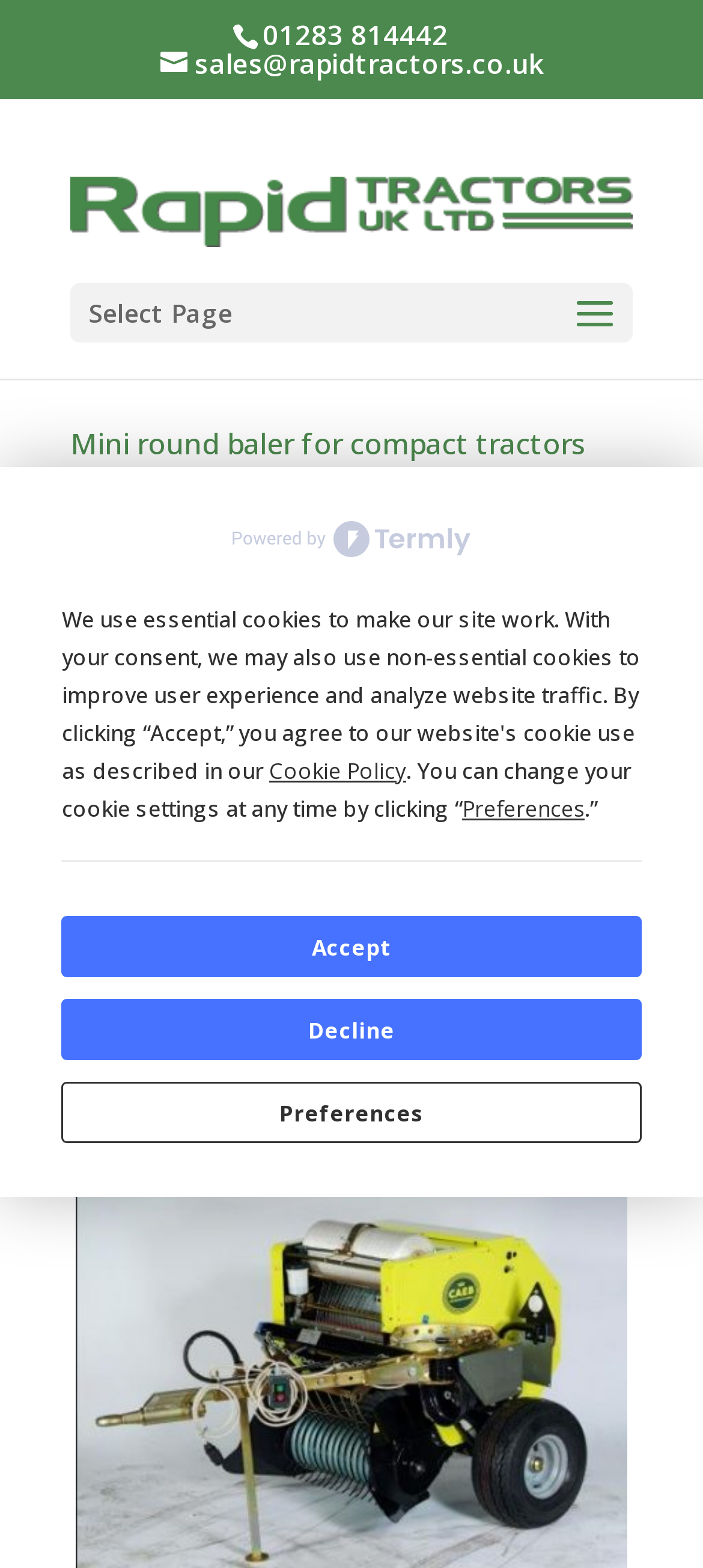What type of grasses can be baled using this machine?
Refer to the image and provide a one-word or short phrase answer.

Rough conservation type